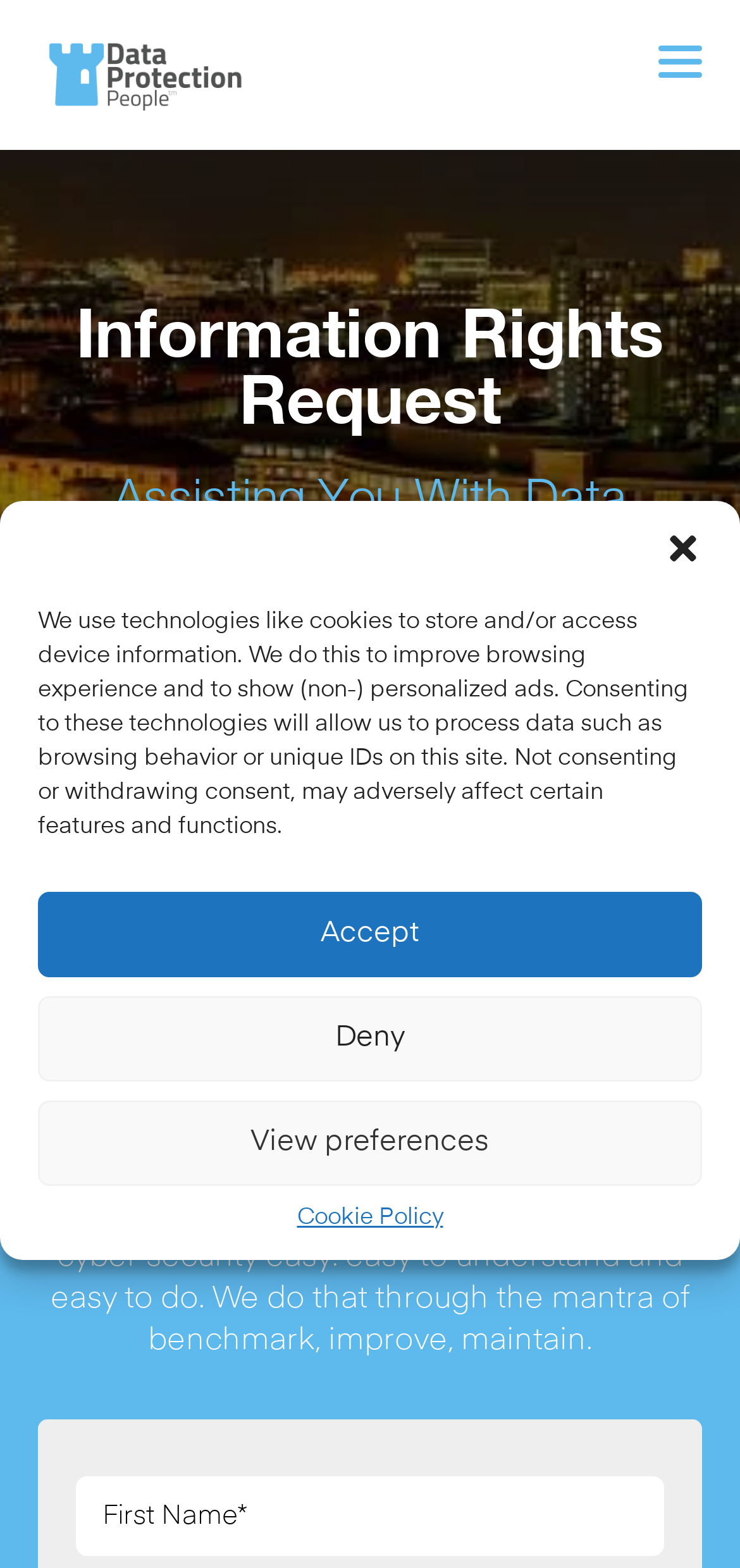Summarize the webpage with a detailed and informative caption.

The webpage is about Data Protection Consultancy, specifically focusing on Information Rights Requests. At the top, there is a large image of a city skyline at night in Leeds, taking up most of the top section of the page. 

Below the image, there are two headings, "Information Rights Request" and "Assisting You With Data Protection", which are centered and prominent on the page. 

Further down, there is a heading "Get Support With Data Protection And Cyber Security" followed by a paragraph of text that explains the mission of the consultancy, which is to make data protection and cyber security easy to understand and implement.

On the top-right corner, there is a dialog box for managing cookie consent, which contains a description of how the website uses cookies and technologies to improve browsing experience and show personalized ads. The dialog box has buttons to accept, deny, or view preferences, as well as a link to the Cookie Policy.

At the very top of the page, there are two links, one on the left and one on the right, but they do not have any text. 

Finally, at the bottom of the page, there is a form with a required field for "First Name" and a corresponding text box to input the information.